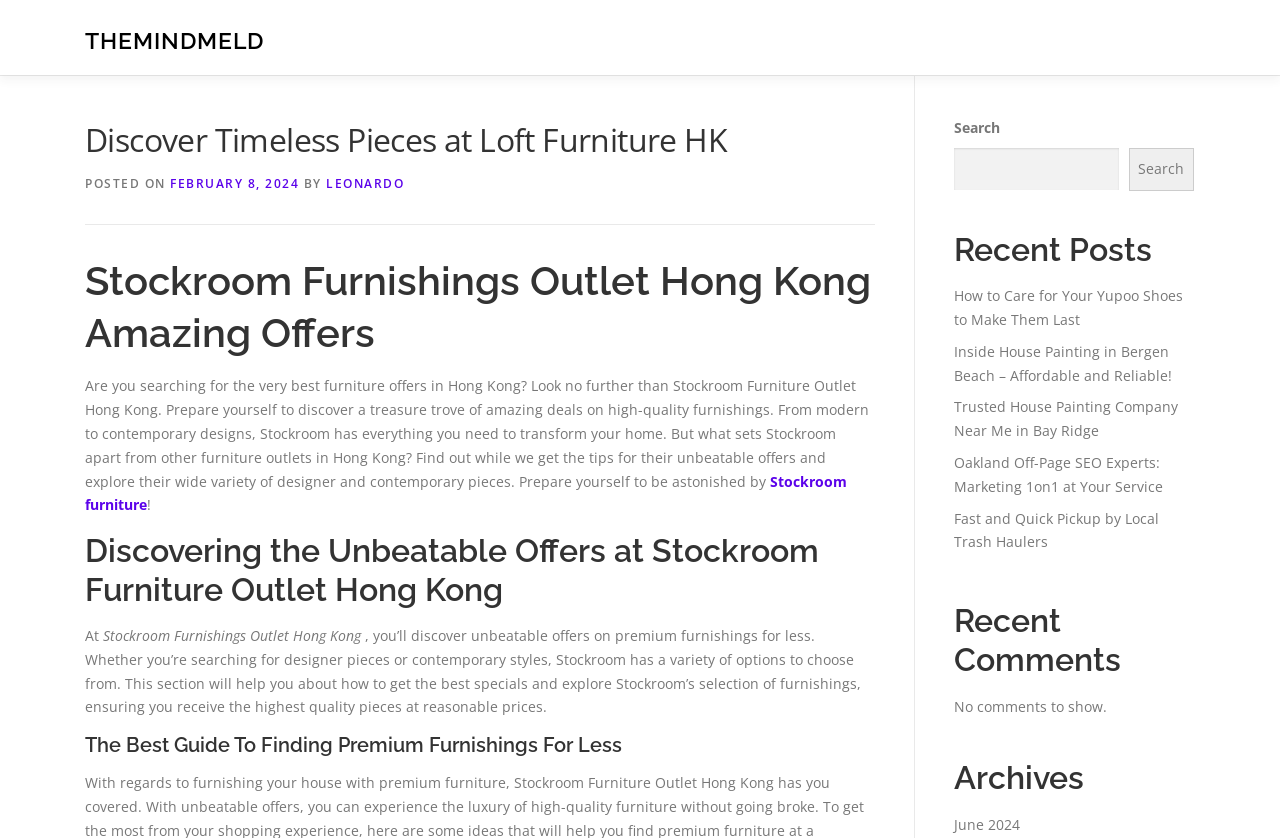Determine the bounding box coordinates for the area that needs to be clicked to fulfill this task: "View the archives". The coordinates must be given as four float numbers between 0 and 1, i.e., [left, top, right, bottom].

[0.745, 0.906, 0.933, 0.952]